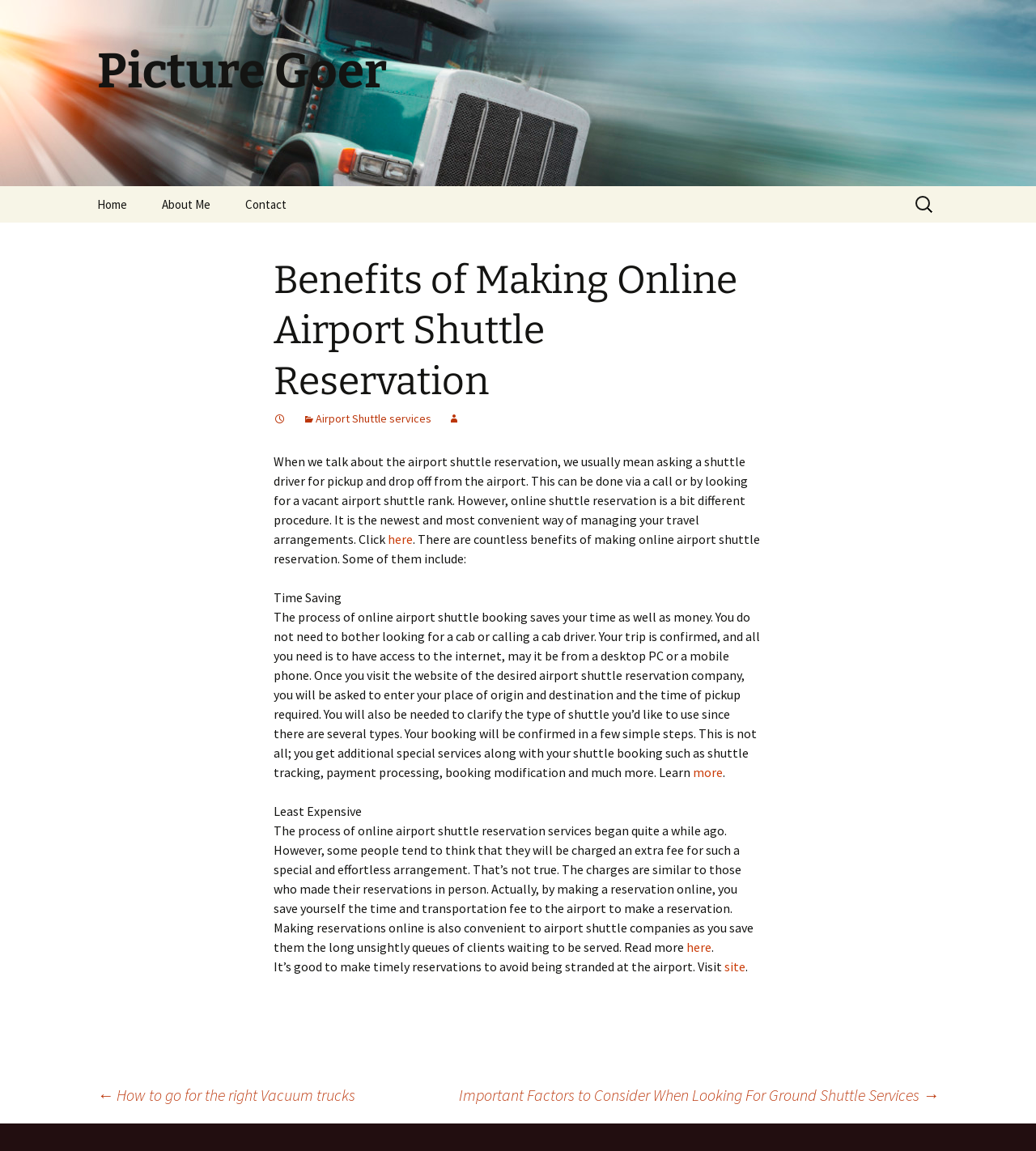Show the bounding box coordinates of the element that should be clicked to complete the task: "Read more about Benefits of Making Online Airport Shuttle Reservation".

[0.264, 0.529, 0.734, 0.678]